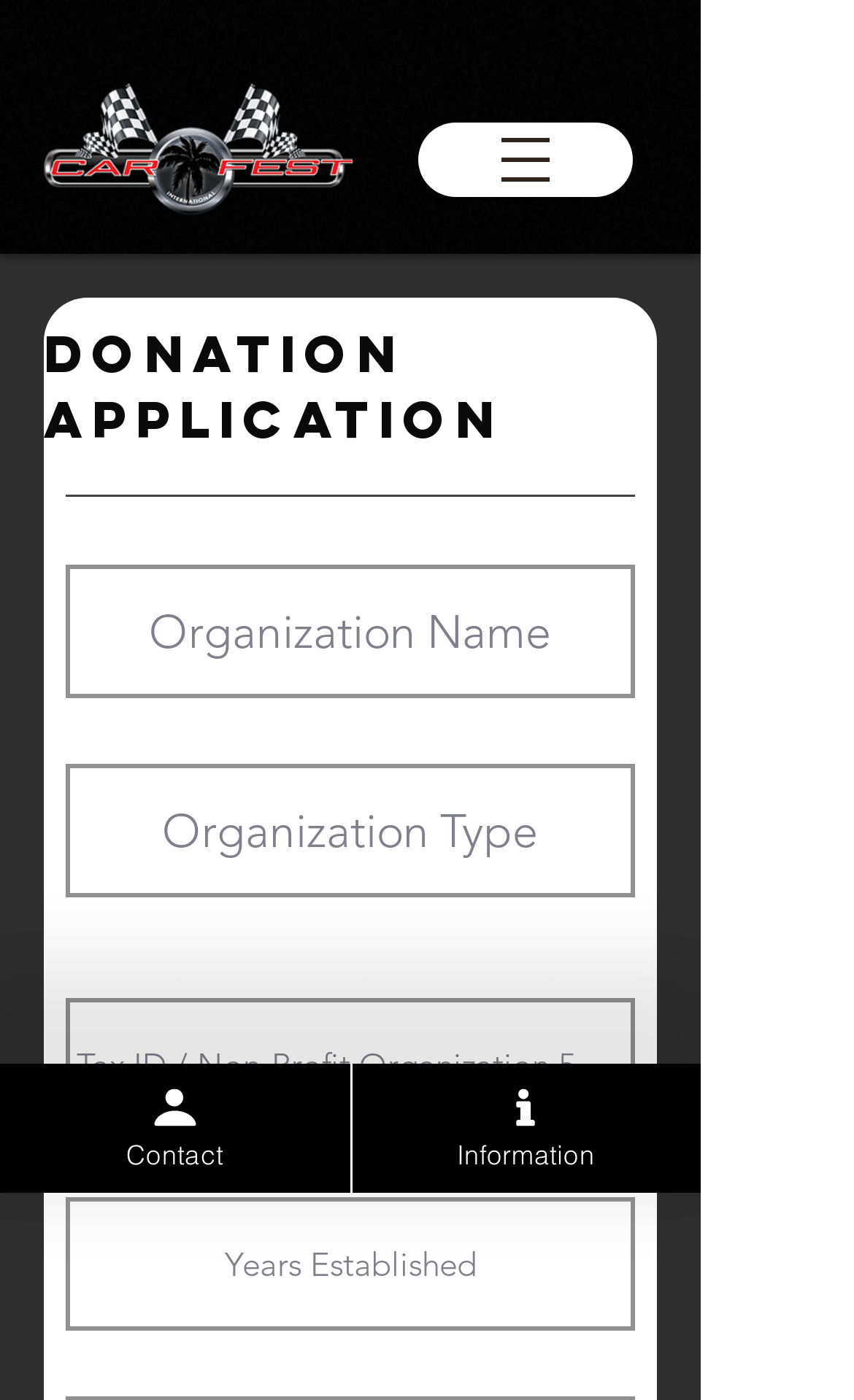How many links are there in the navigation menu?
Look at the image and construct a detailed response to the question.

I found two link elements, 'Contact' and 'Information', which are likely part of the navigation menu. They are located at the bottom of the webpage, as indicated by their y1 and y2 coordinates.